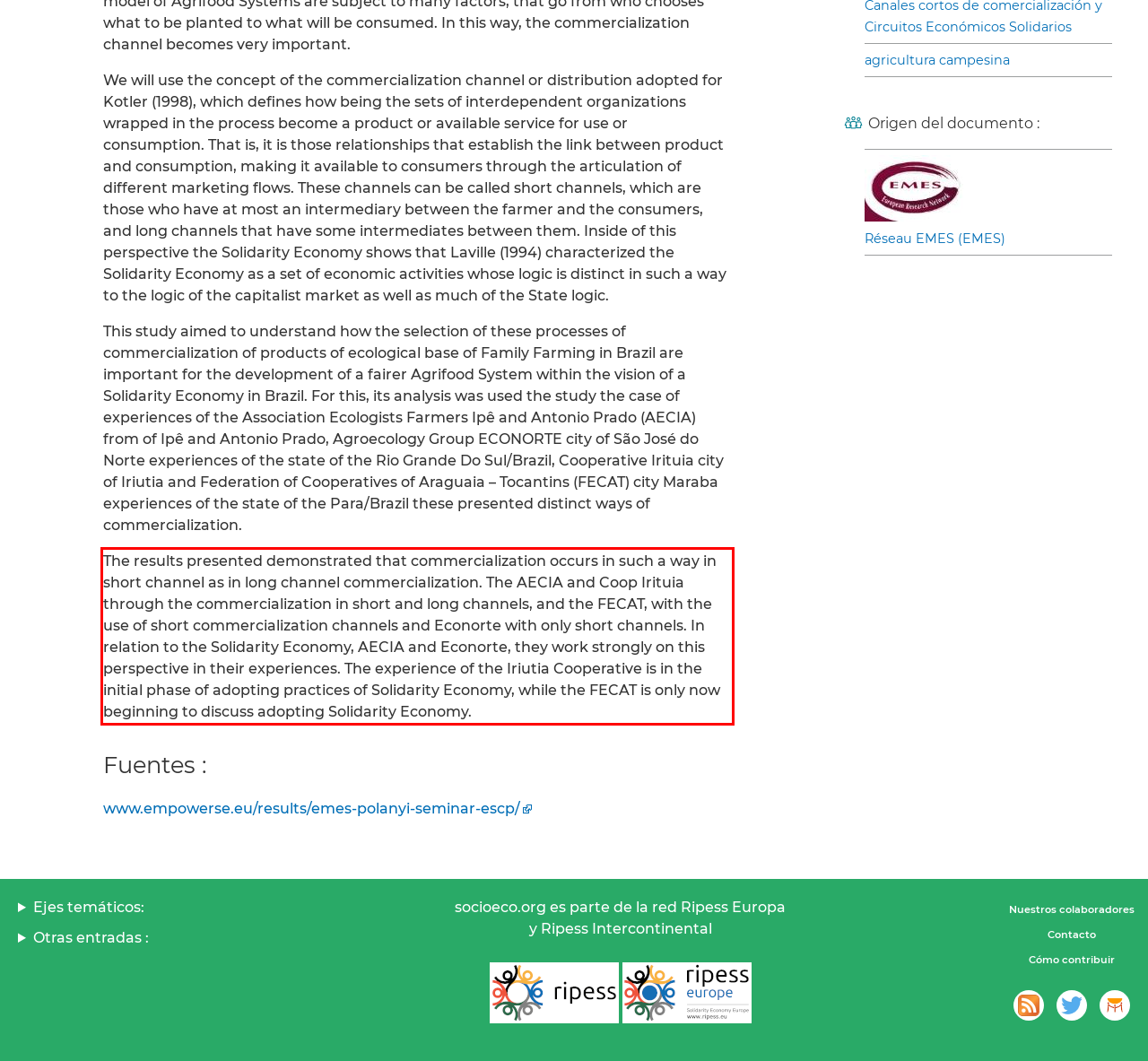You are provided with a screenshot of a webpage that includes a red bounding box. Extract and generate the text content found within the red bounding box.

The results presented demonstrated that commercialization occurs in such a way in short channel as in long channel commercialization. The AECIA and Coop Irituia through the commercialization in short and long channels, and the FECAT, with the use of short commercialization channels and Econorte with only short channels. In relation to the Solidarity Economy, AECIA and Econorte, they work strongly on this perspective in their experiences. The experience of the Iriutia Cooperative is in the initial phase of adopting practices of Solidarity Economy, while the FECAT is only now beginning to discuss adopting Solidarity Economy.